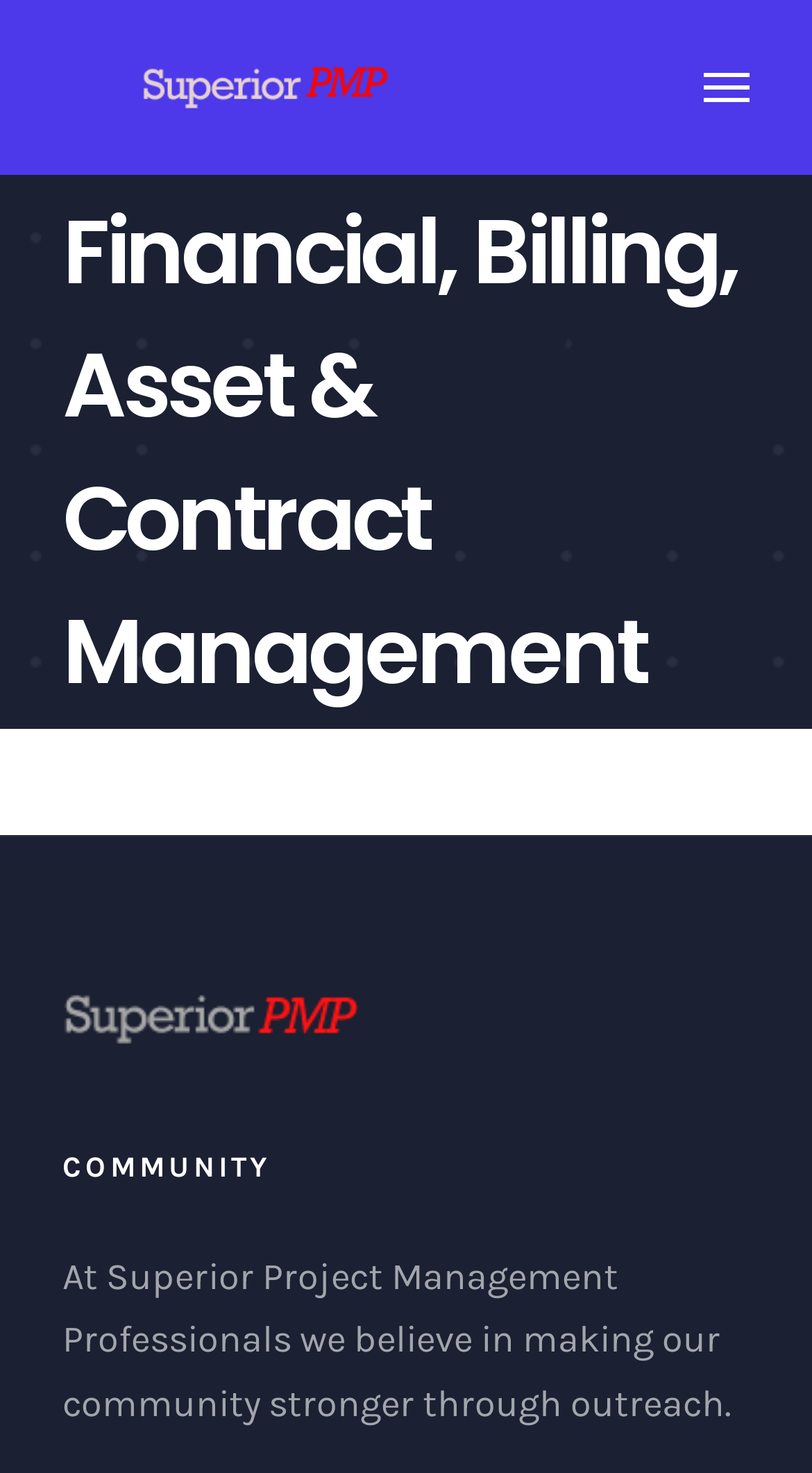What is the logo of Superior Project Management Professionals?
From the screenshot, provide a brief answer in one word or phrase.

SuperiorPMP Logo